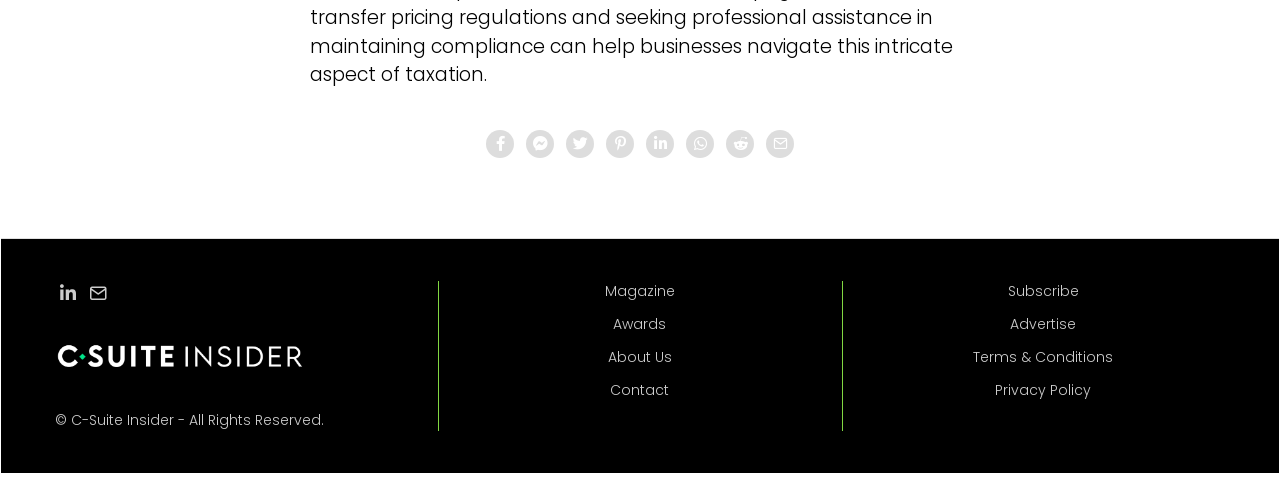Could you specify the bounding box coordinates for the clickable section to complete the following instruction: "Click the Terms & Conditions link"?

[0.76, 0.718, 0.87, 0.759]